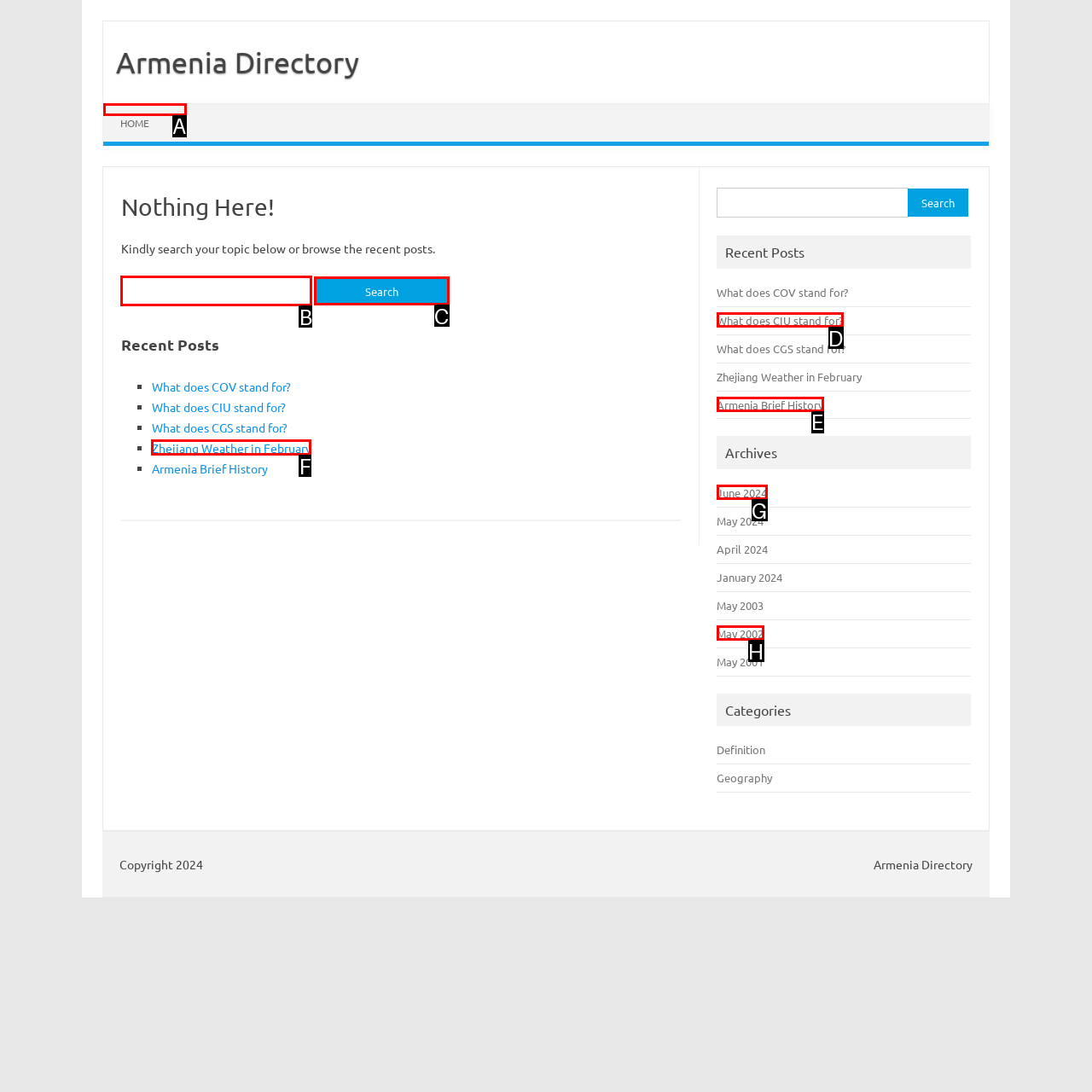Choose the HTML element that best fits the description: What does CIU stand for?. Answer with the option's letter directly.

D